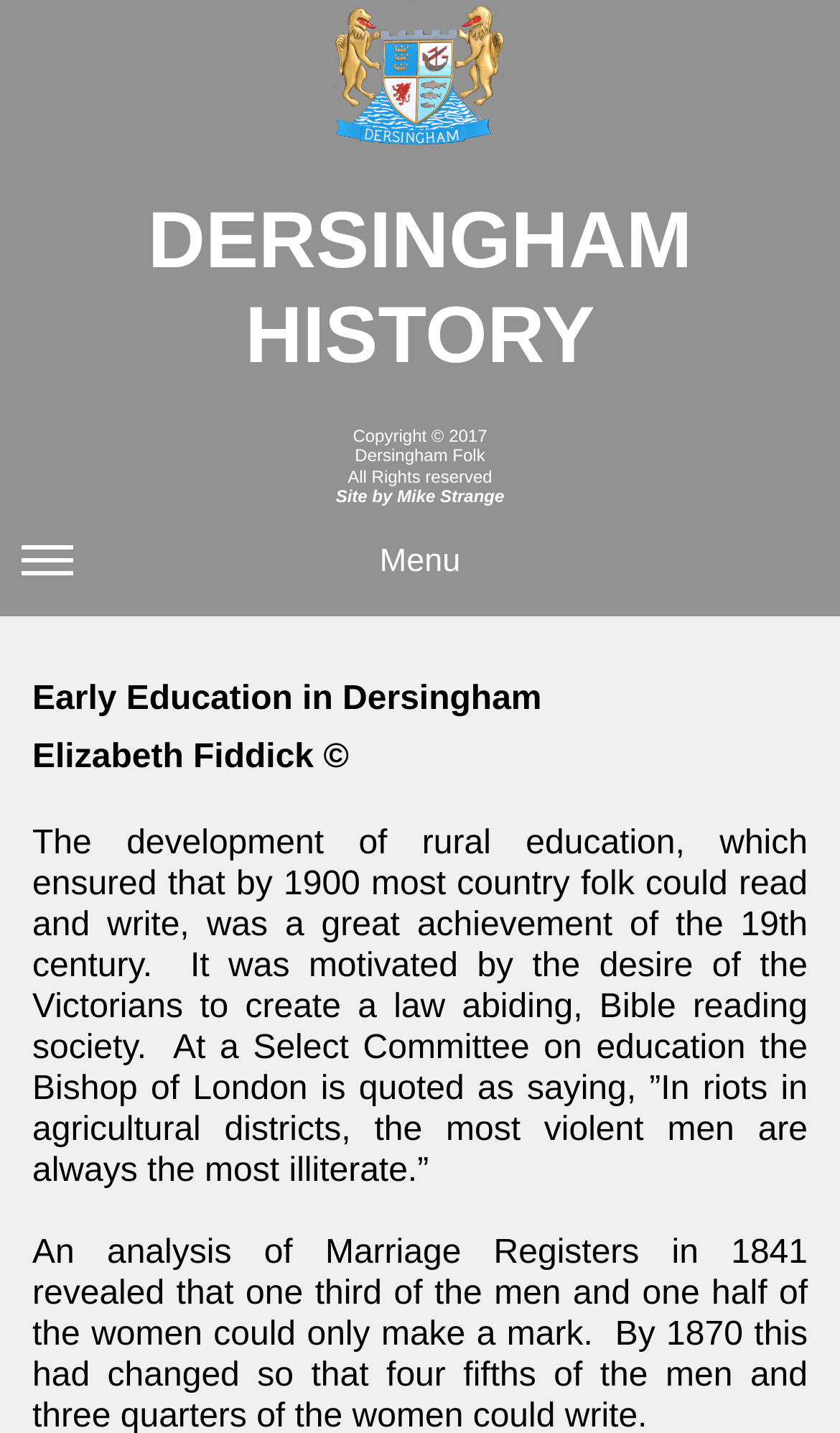What is the name of the village being preserved?
Use the information from the screenshot to give a comprehensive response to the question.

Based on the webpage content, specifically the StaticText element 'DERSINGHAM HISTORY' and the context of the webpage, it can be inferred that the village being preserved is Dersingham.